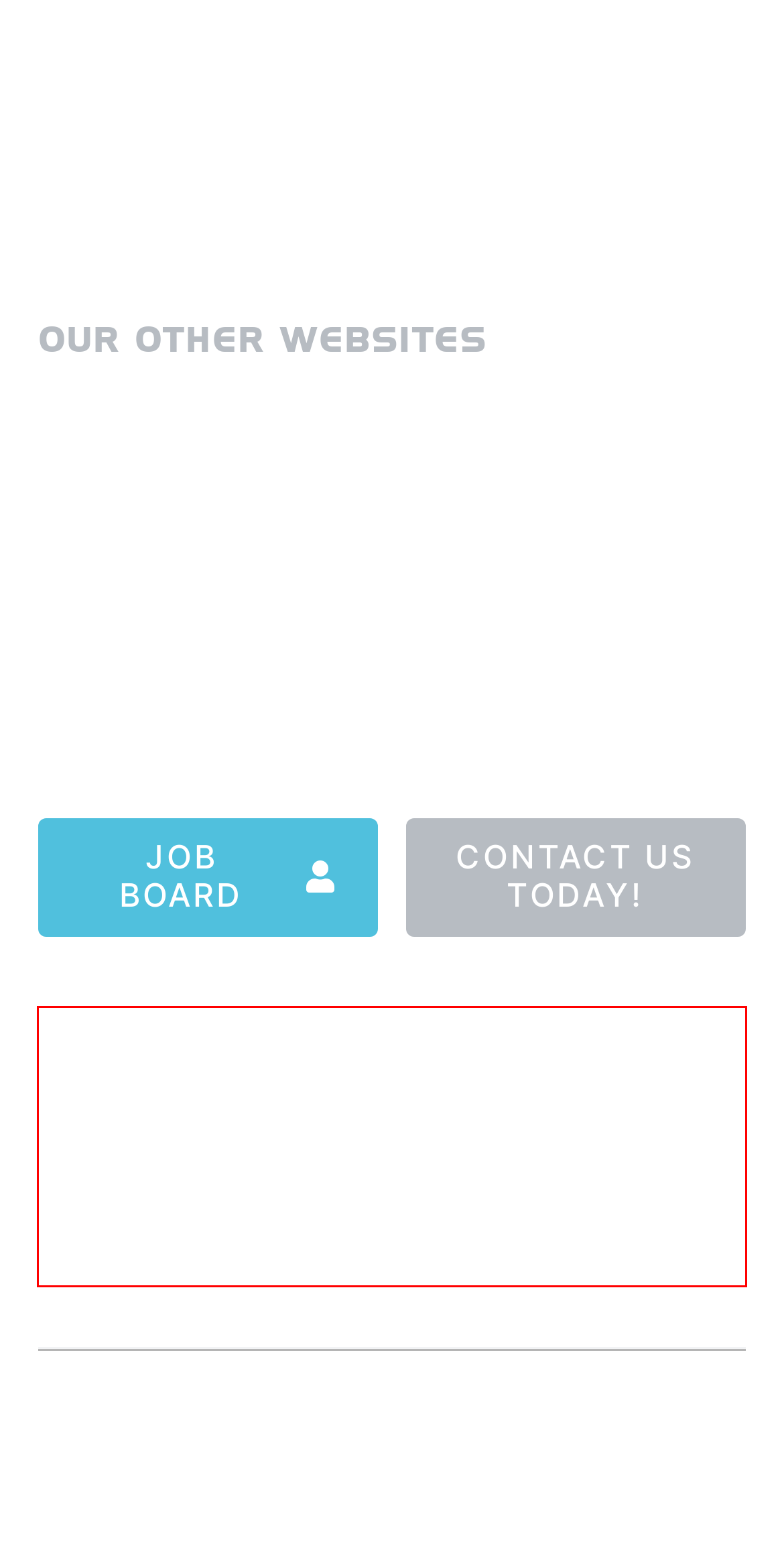You are looking at a screenshot of a webpage with a red rectangle bounding box. Use OCR to identify and extract the text content found inside this red bounding box.

The Australia Wide Personnel Group acknowledges the traditional owners of country throughout Australia. We pay our respects to their elders past, present and emerging.